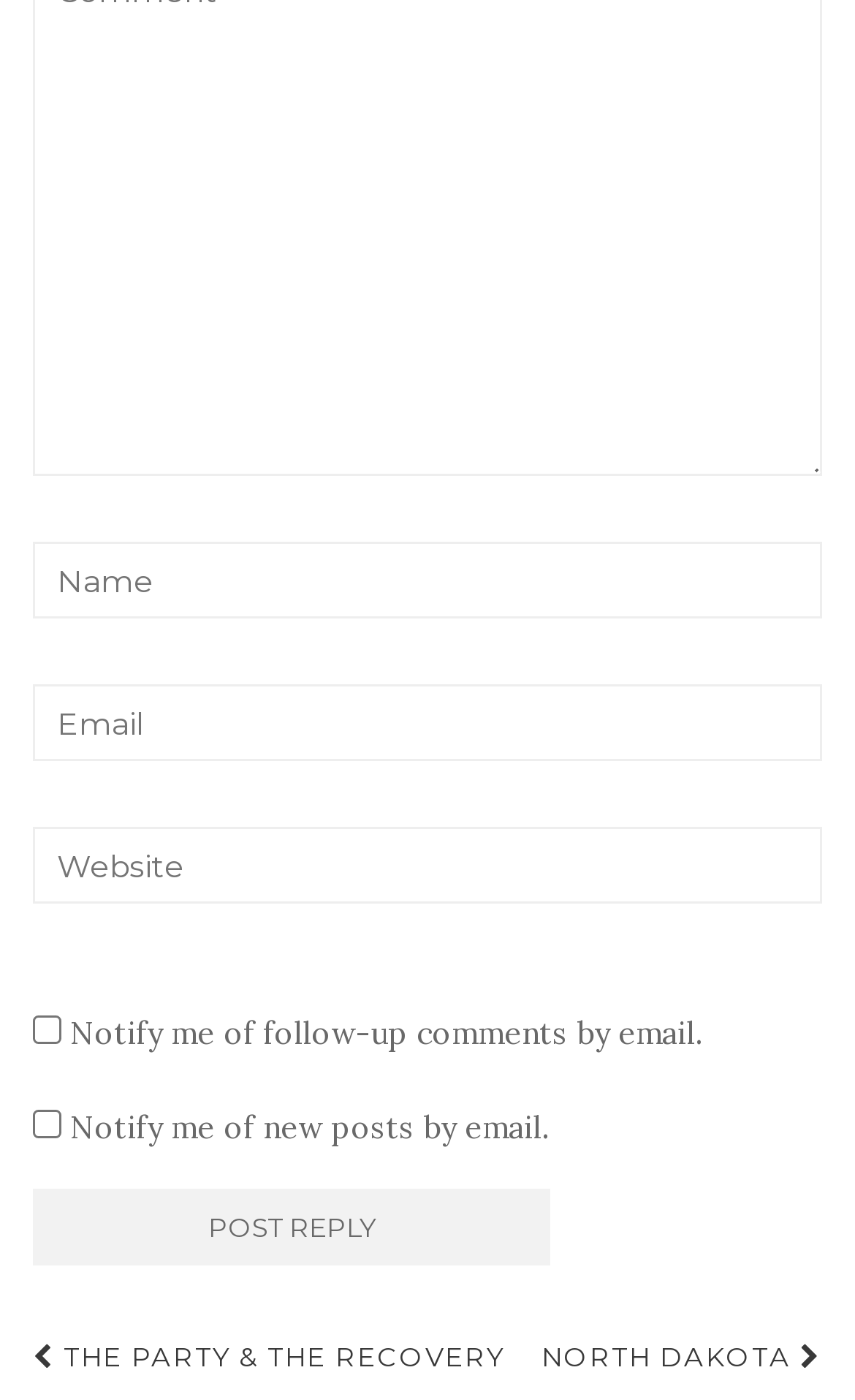Please answer the following question using a single word or phrase: 
What is the purpose of the button?

Post Reply